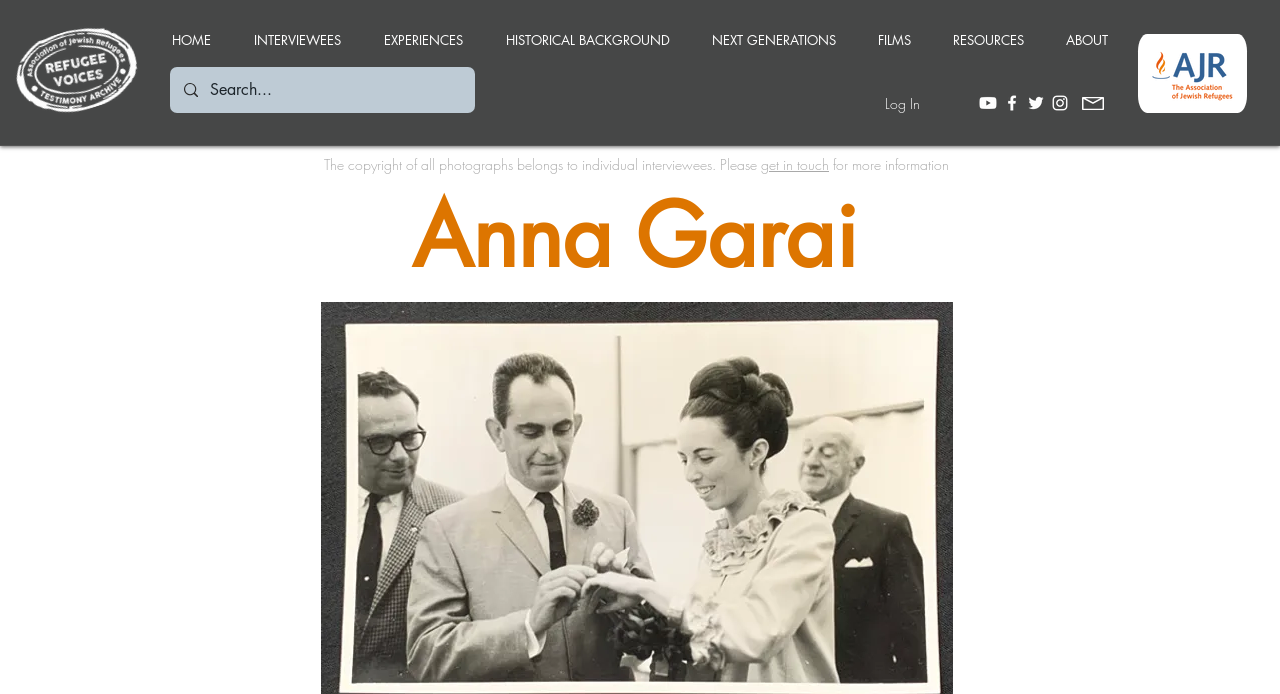Please provide the bounding box coordinates for the element that needs to be clicked to perform the following instruction: "Log In". The coordinates should be given as four float numbers between 0 and 1, i.e., [left, top, right, bottom].

[0.68, 0.127, 0.73, 0.173]